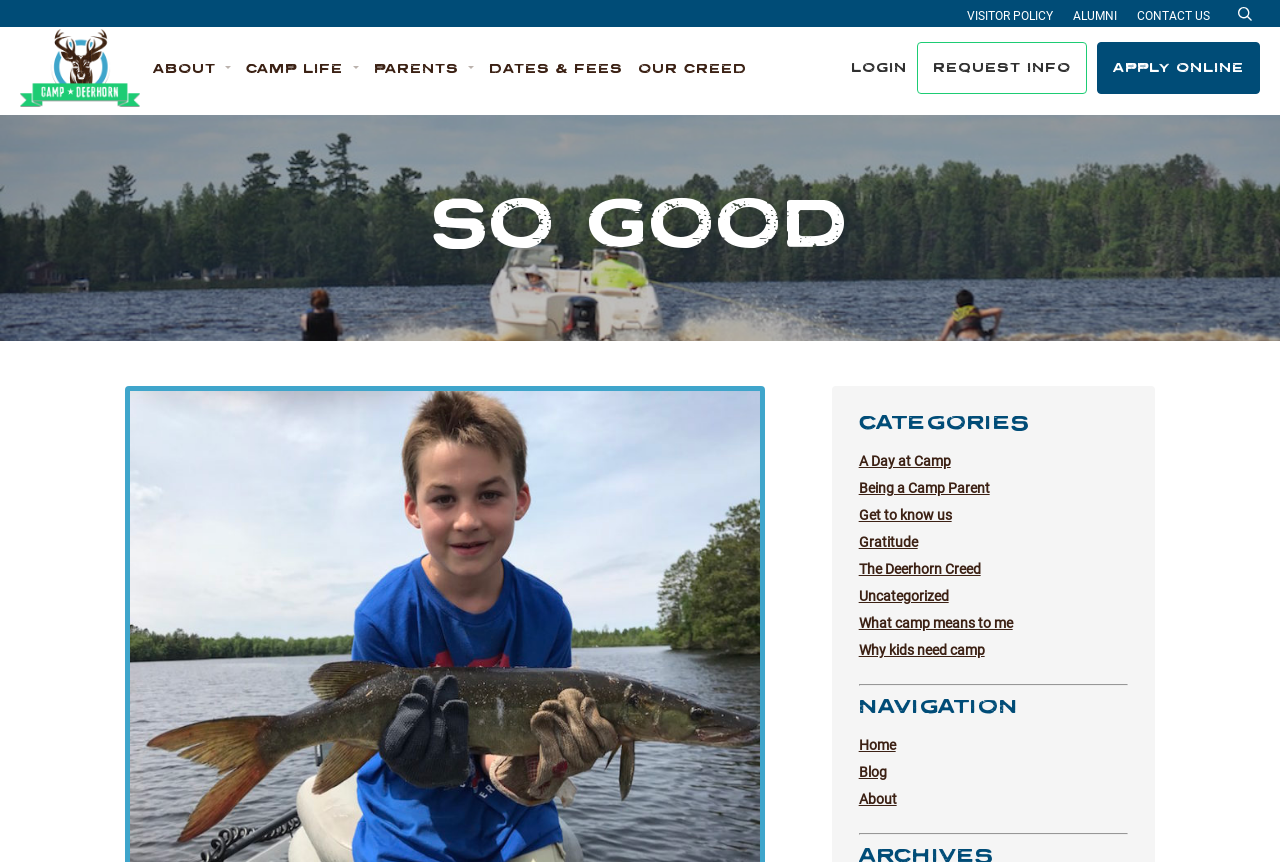Please mark the clickable region by giving the bounding box coordinates needed to complete this instruction: "Click the ABOUT button".

[0.12, 0.07, 0.181, 0.089]